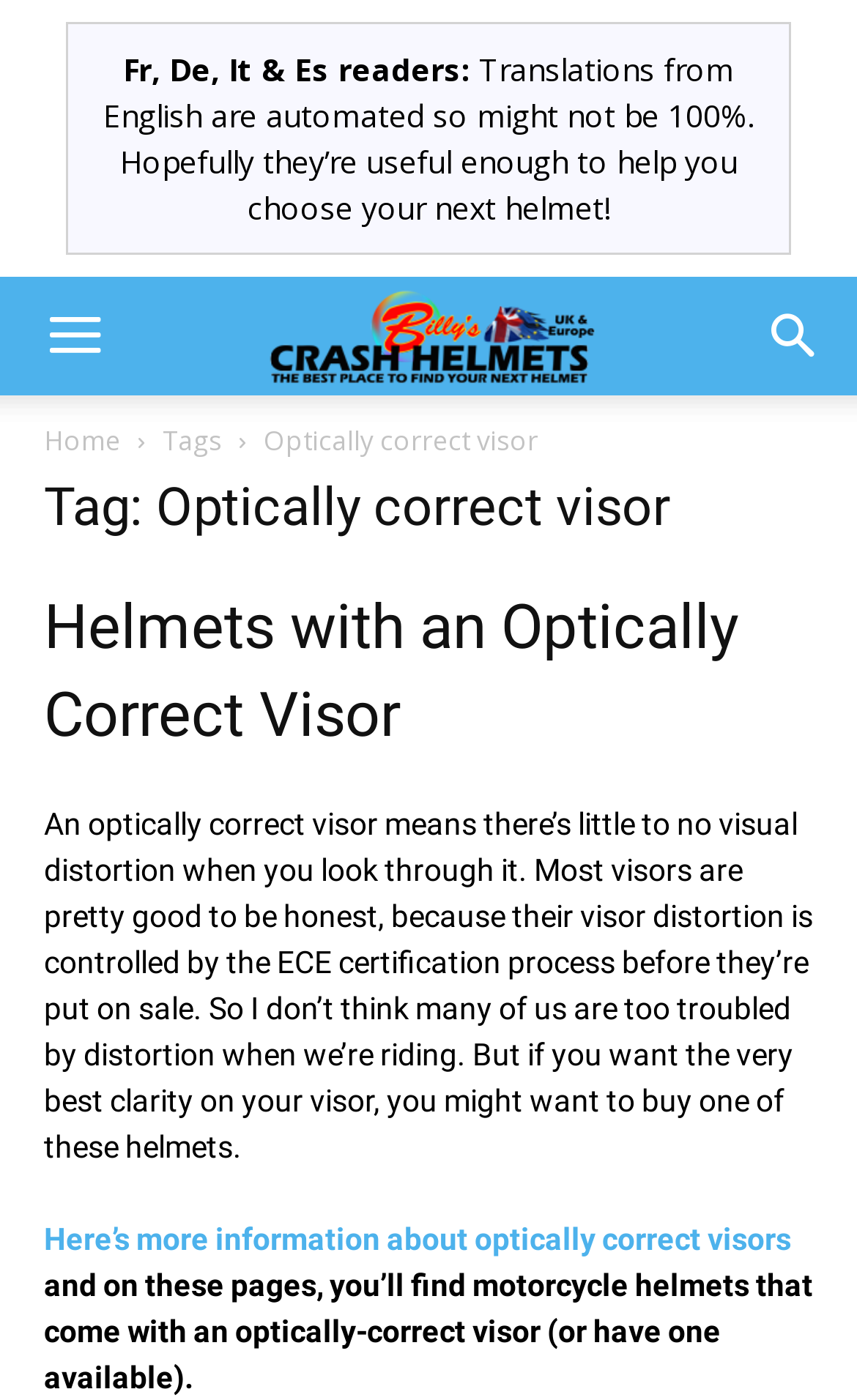Please answer the following query using a single word or phrase: 
What is the language of the translations mentioned on the page?

Fr, De, It & Es